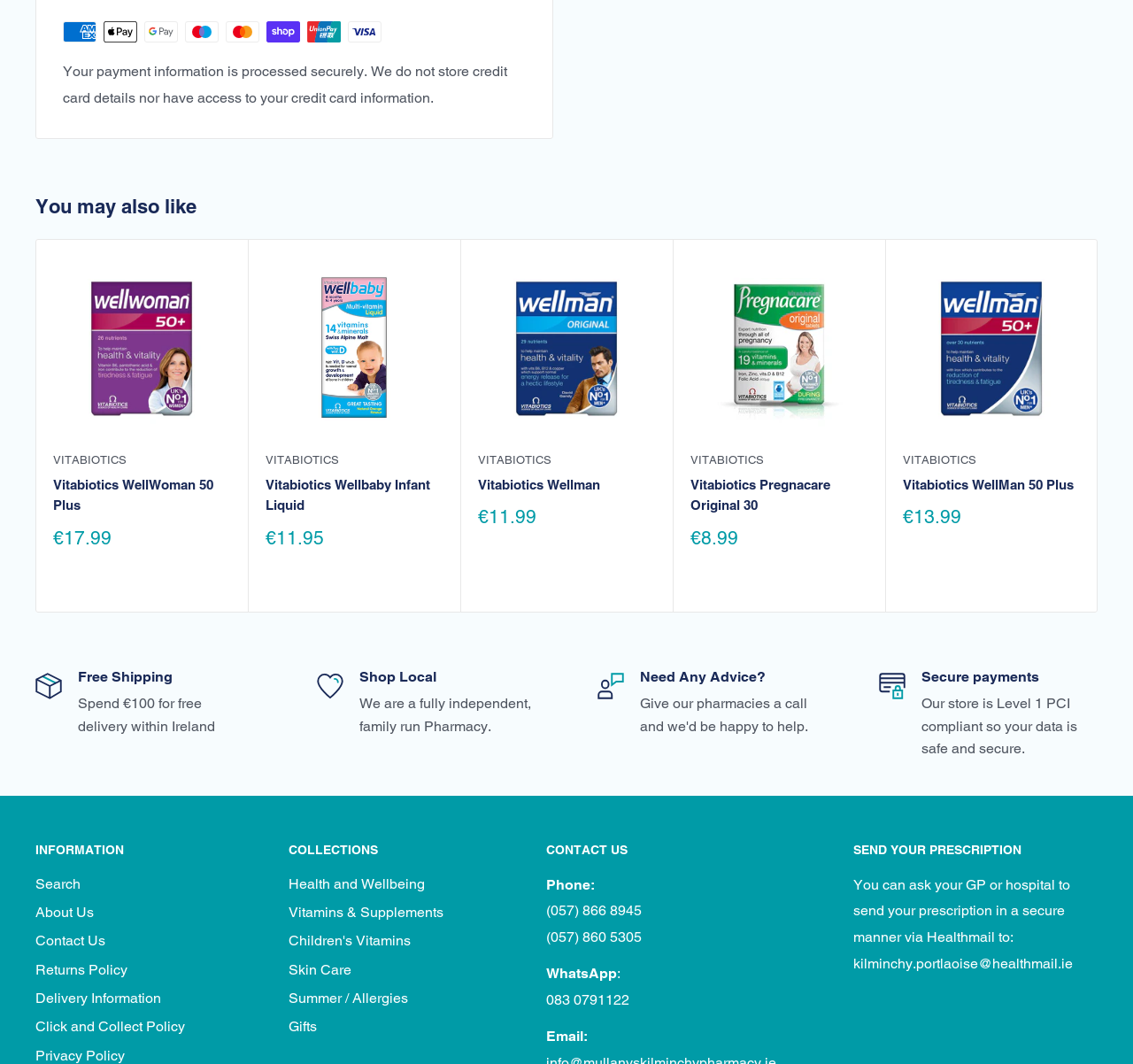Specify the bounding box coordinates of the area to click in order to execute this command: 'View information about the store'. The coordinates should consist of four float numbers ranging from 0 to 1, and should be formatted as [left, top, right, bottom].

[0.031, 0.789, 0.2, 0.809]